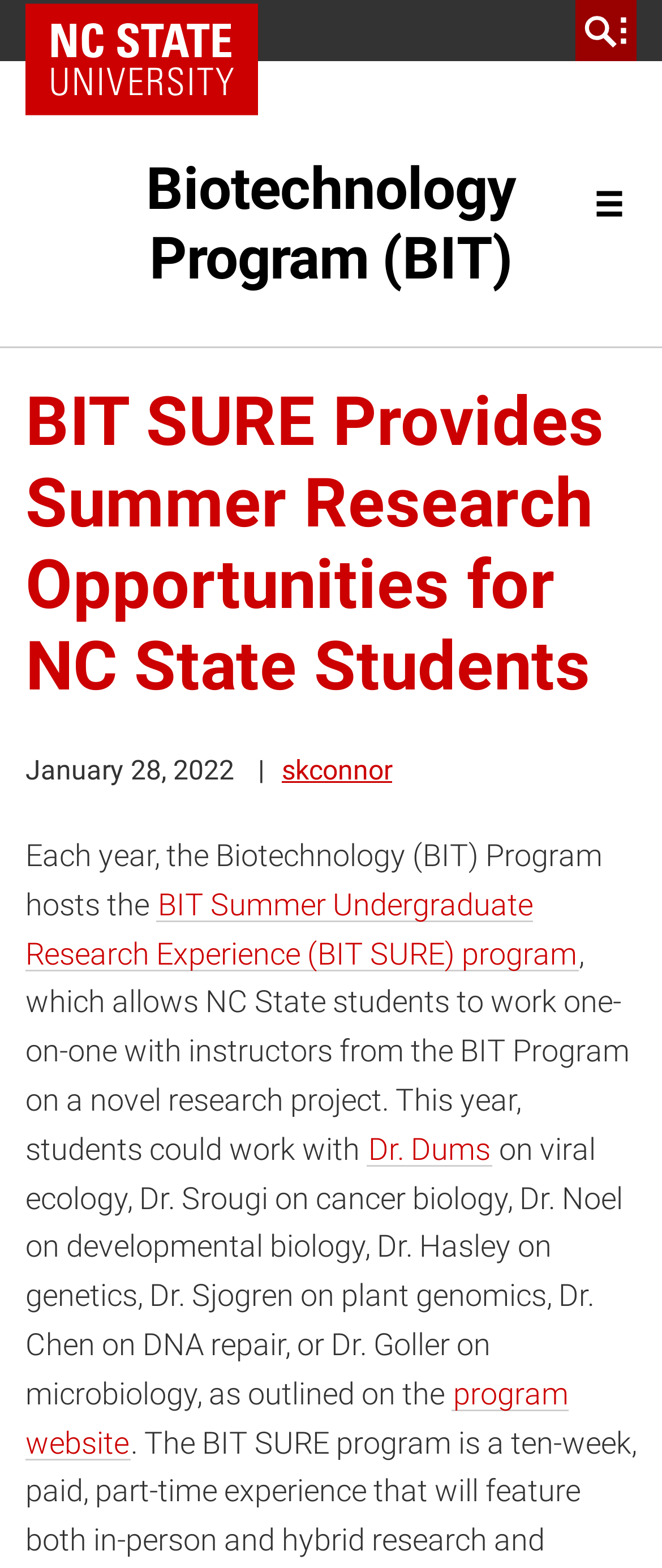Articulate a detailed summary of the webpage's content and design.

The webpage is about the Biotechnology (BIT) Program's summer research opportunities for NC State students. At the top, there is a navigation bar with a link to the NC State Home page and a search bar with a magnifying glass icon. Below the navigation bar, there is a prominent link to the Biotechnology Program (BIT) and a button to open a menu.

The main content of the webpage is divided into sections. The first section has a heading that reads "BIT SURE Provides Summer Research Opportunities for NC State Students" and is followed by a date, "January 28, 2022". Below the date, there is a paragraph of text that explains the BIT Summer Undergraduate Research Experience (BIT SURE) program, which allows NC State students to work on novel research projects with instructors from the BIT Program.

The paragraph mentions that students can work with various instructors, including Dr. Dums, Dr. Srougi, Dr. Noel, Dr. Hasley, Dr. Sjogren, Dr. Chen, and Dr. Goller, on different research topics such as viral ecology, cancer biology, developmental biology, genetics, plant genomics, DNA repair, and microbiology. The paragraph also provides a link to the program website for more information.

There are no images on the page except for the magnifying glass icon in the search bar and the menu button icon. The overall layout is organized, with clear headings and concise text.